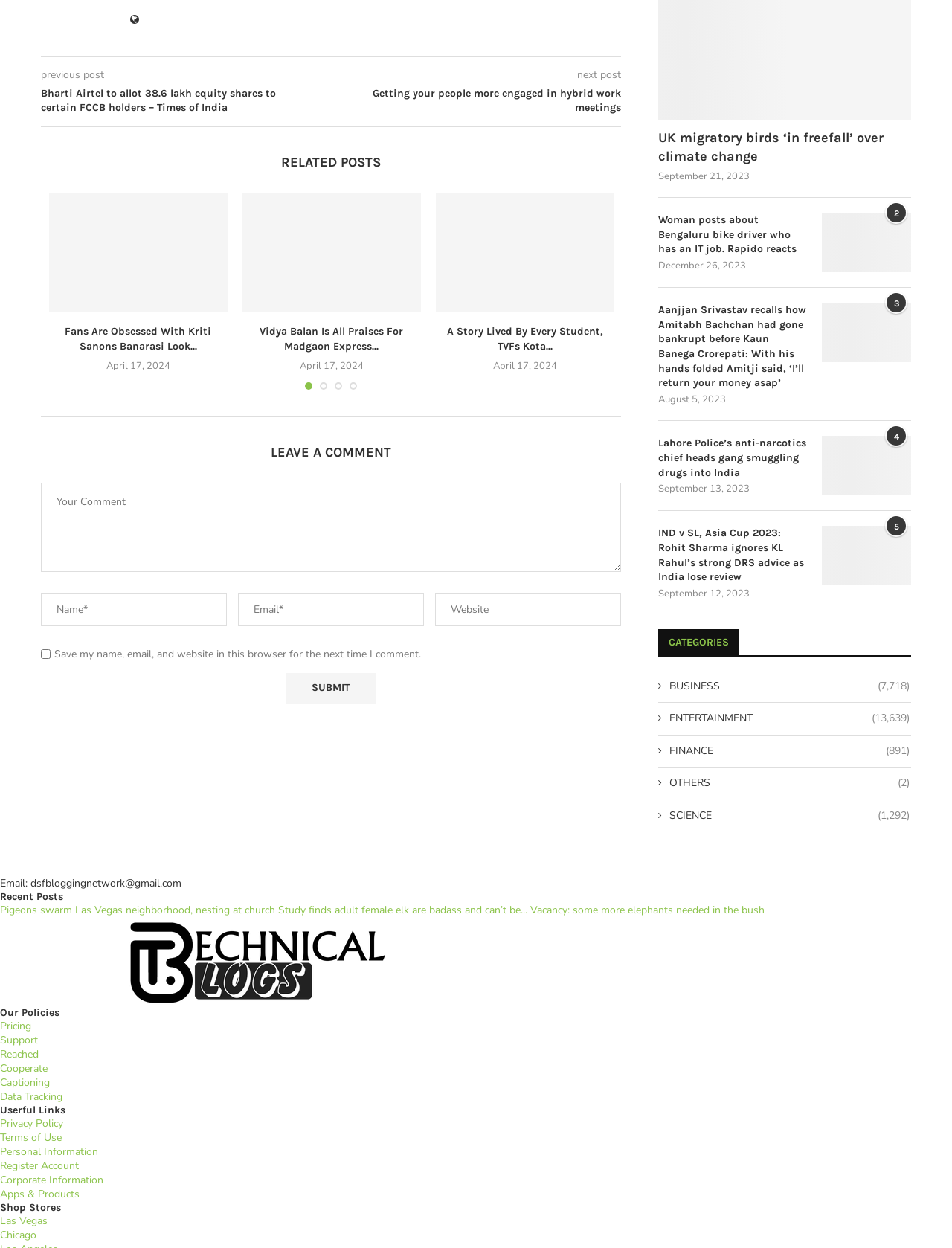Provide a thorough and detailed response to the question by examining the image: 
What is the purpose of the 'CATEGORIES' section?

The 'CATEGORIES' section displays a list of links with icons and numbers in parentheses, which suggests that it is intended to categorize the blog's posts into different topics or categories. The categories, such as 'BUSINESS' and 'ENTERTAINMENT', further support this conclusion, as they are common categories used in blogging and news websites.